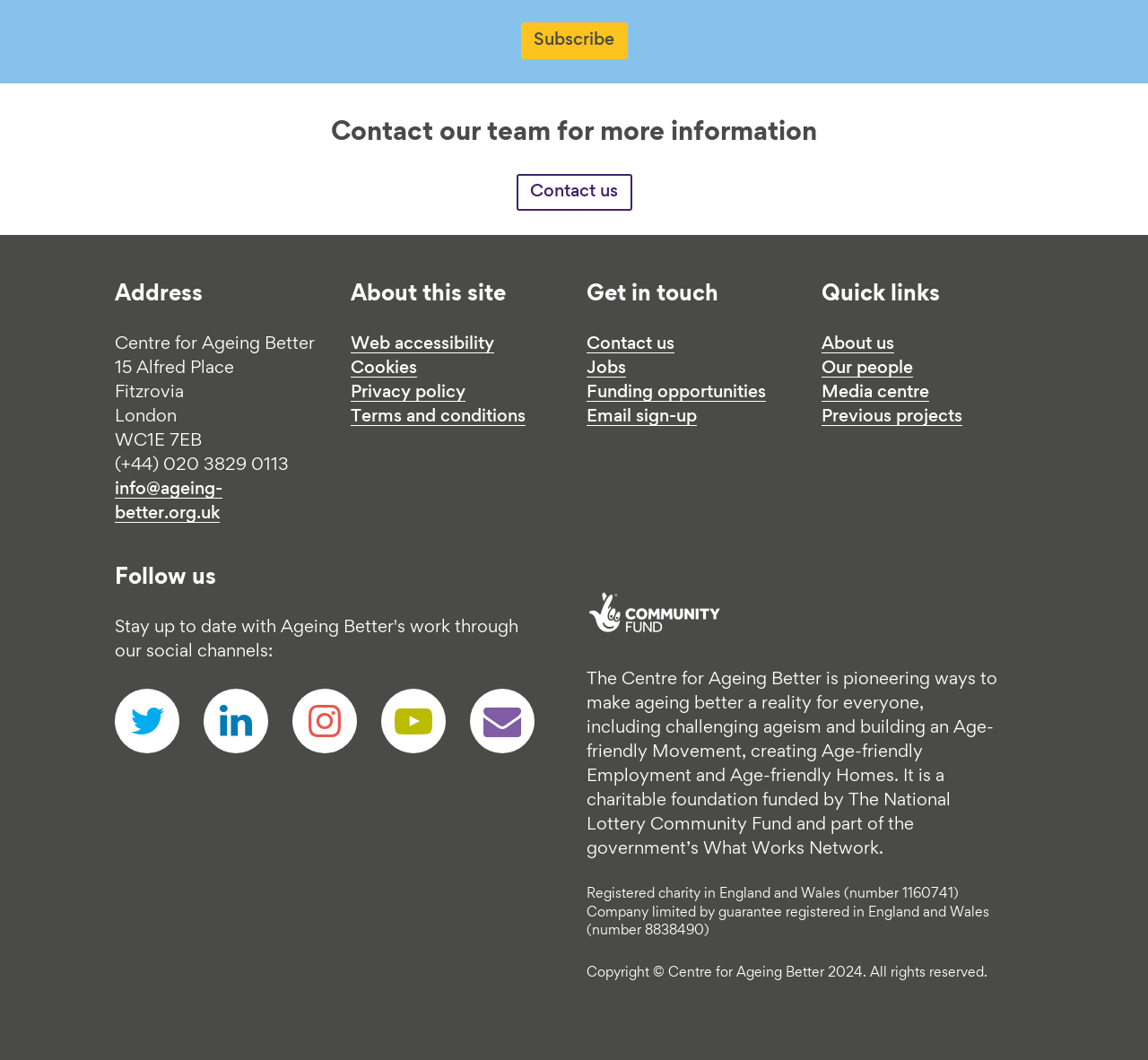Determine the bounding box coordinates of the section I need to click to execute the following instruction: "Get in touch with the organization". Provide the coordinates as four float numbers between 0 and 1, i.e., [left, top, right, bottom].

[0.511, 0.317, 0.587, 0.333]